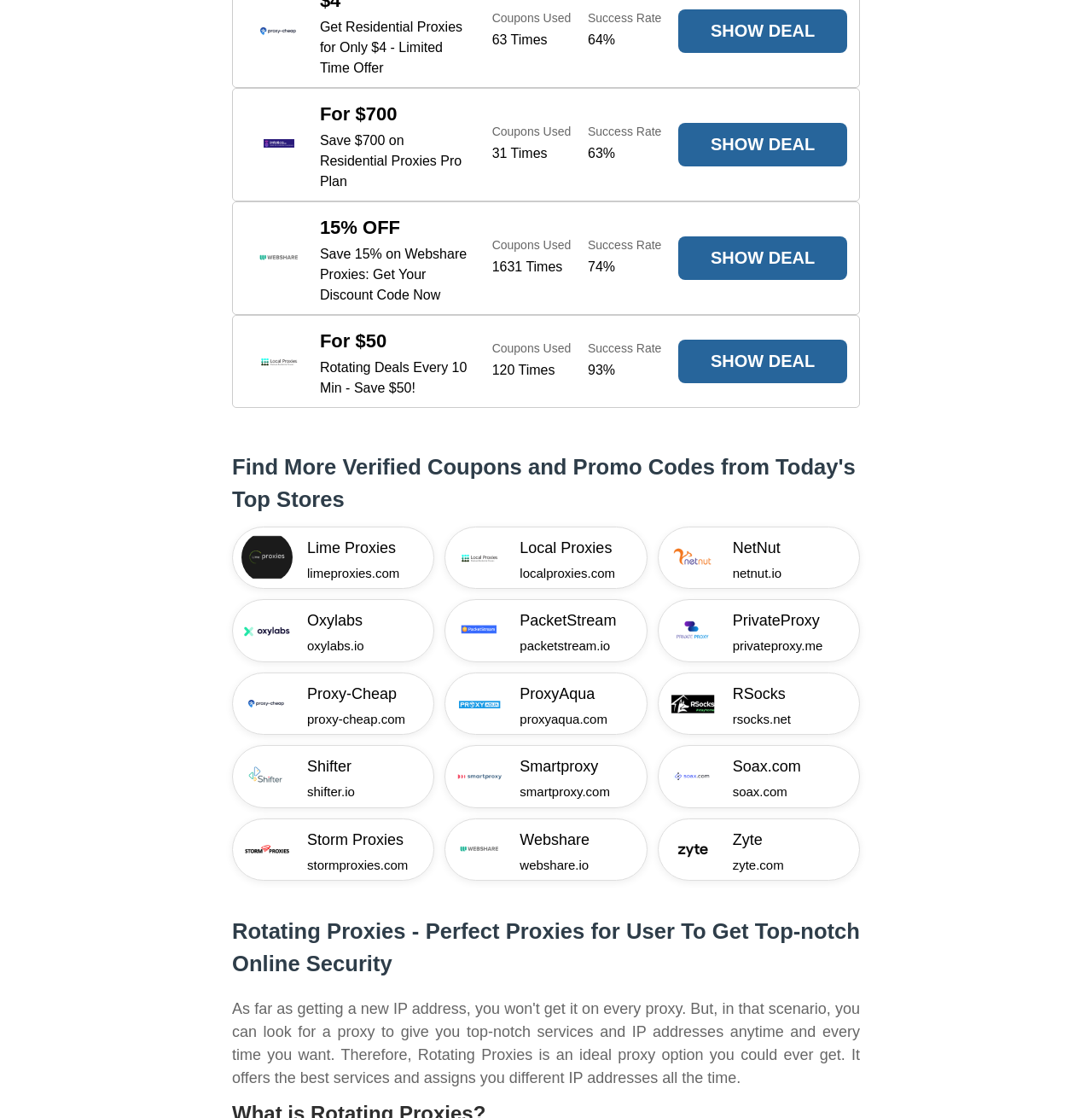Provide your answer to the question using just one word or phrase: How many proxy providers are listed on the webpage?

12